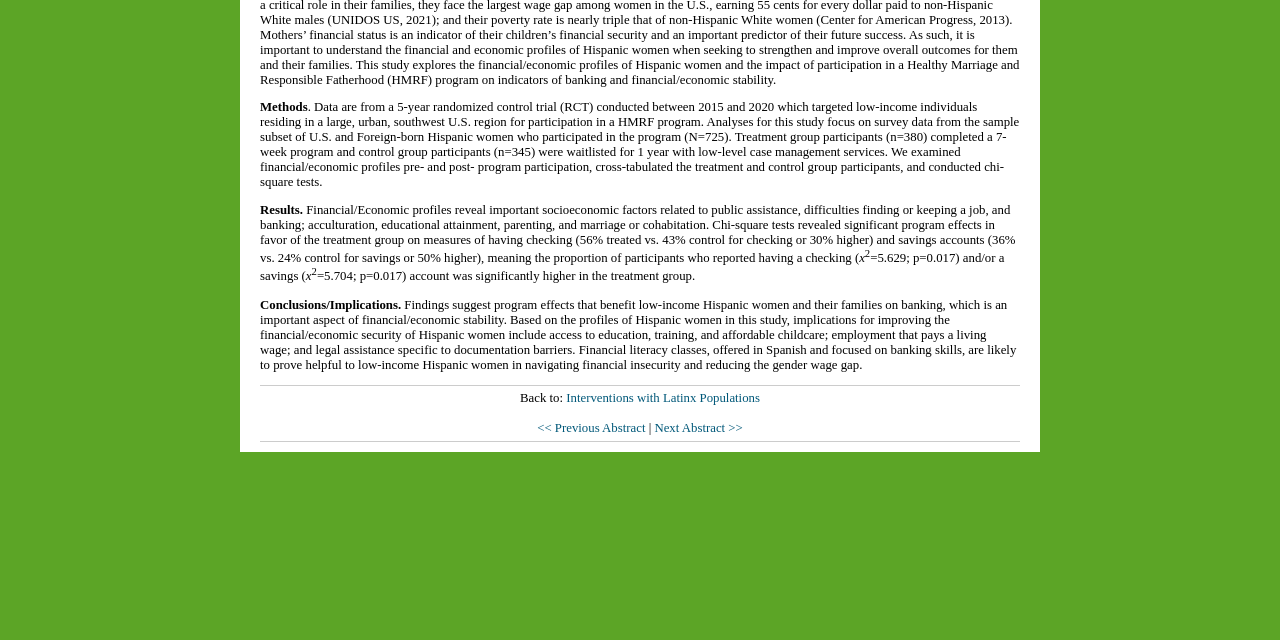Using the format (top-left x, top-left y, bottom-right x, bottom-right y), and given the element description, identify the bounding box coordinates within the screenshot: Interventions with Latinx Populations

[0.442, 0.611, 0.594, 0.633]